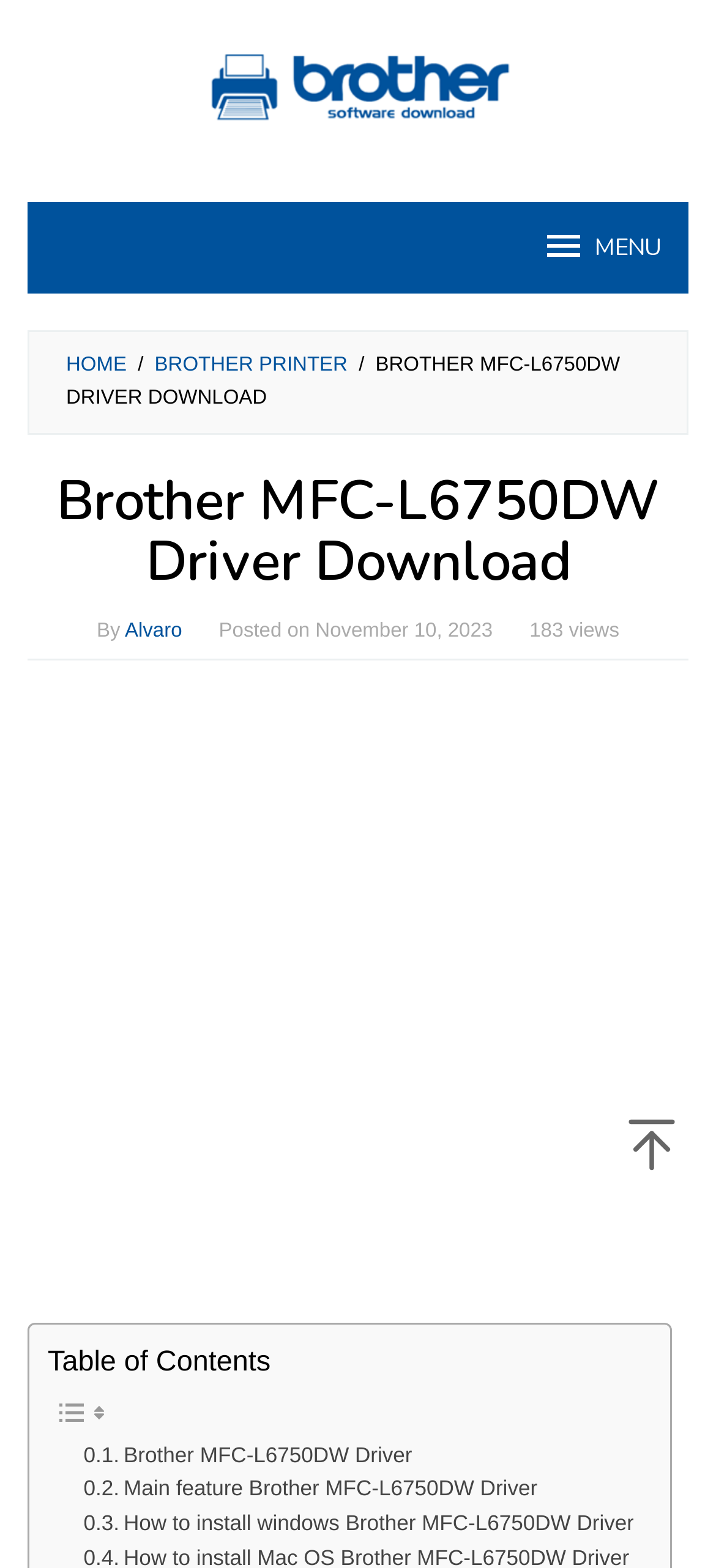Identify the bounding box coordinates for the region of the element that should be clicked to carry out the instruction: "Click on the 'HOME' link". The bounding box coordinates should be four float numbers between 0 and 1, i.e., [left, top, right, bottom].

[0.092, 0.226, 0.177, 0.24]